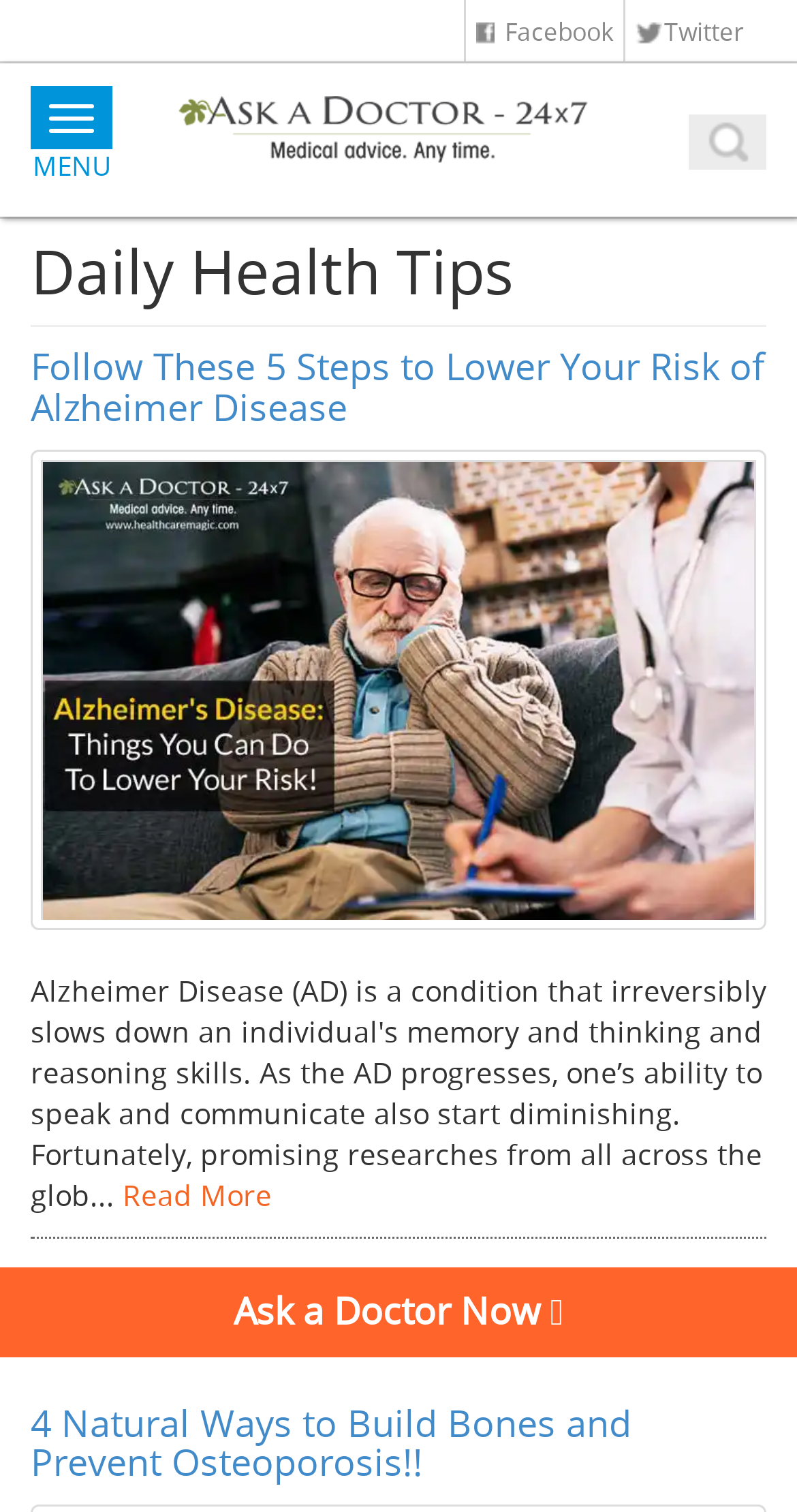Calculate the bounding box coordinates of the UI element given the description: "alt="searchnav"".

[0.864, 0.079, 0.962, 0.104]